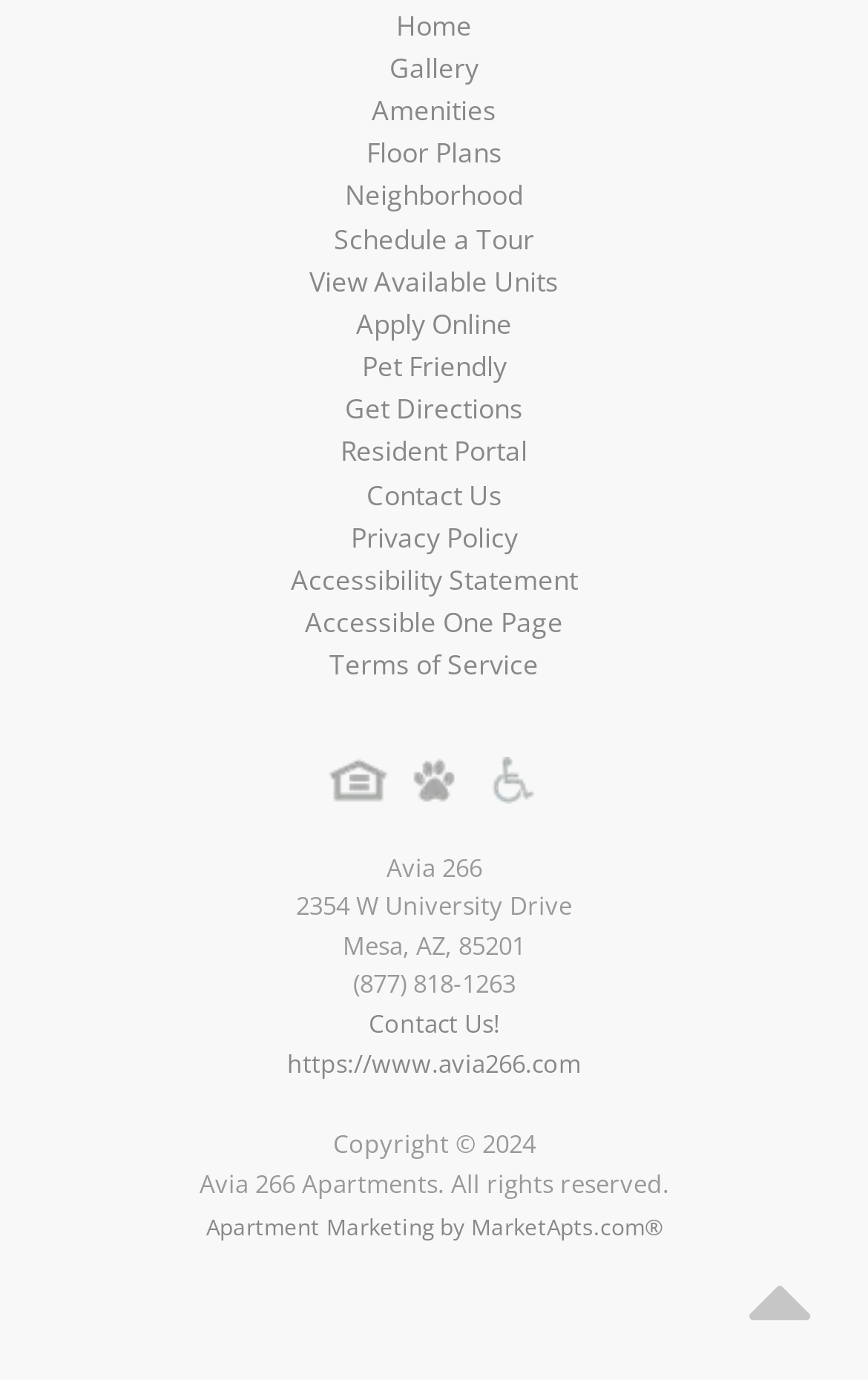Could you specify the bounding box coordinates for the clickable section to complete the following instruction: "Click on Home"?

[0.456, 0.135, 0.544, 0.162]